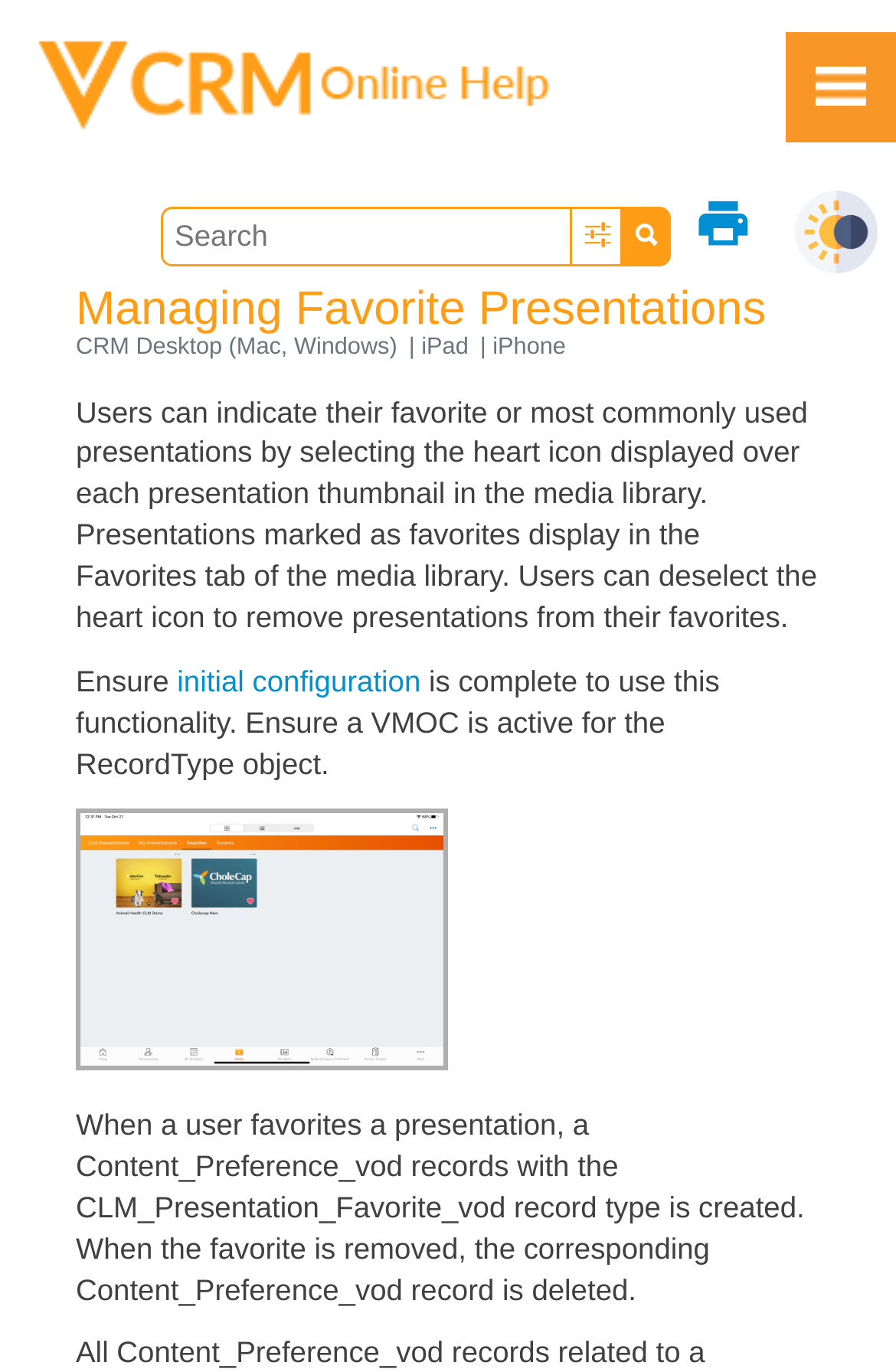Locate the bounding box coordinates of the item that should be clicked to fulfill the instruction: "Submit feedback".

[0.028, 0.87, 0.972, 0.932]